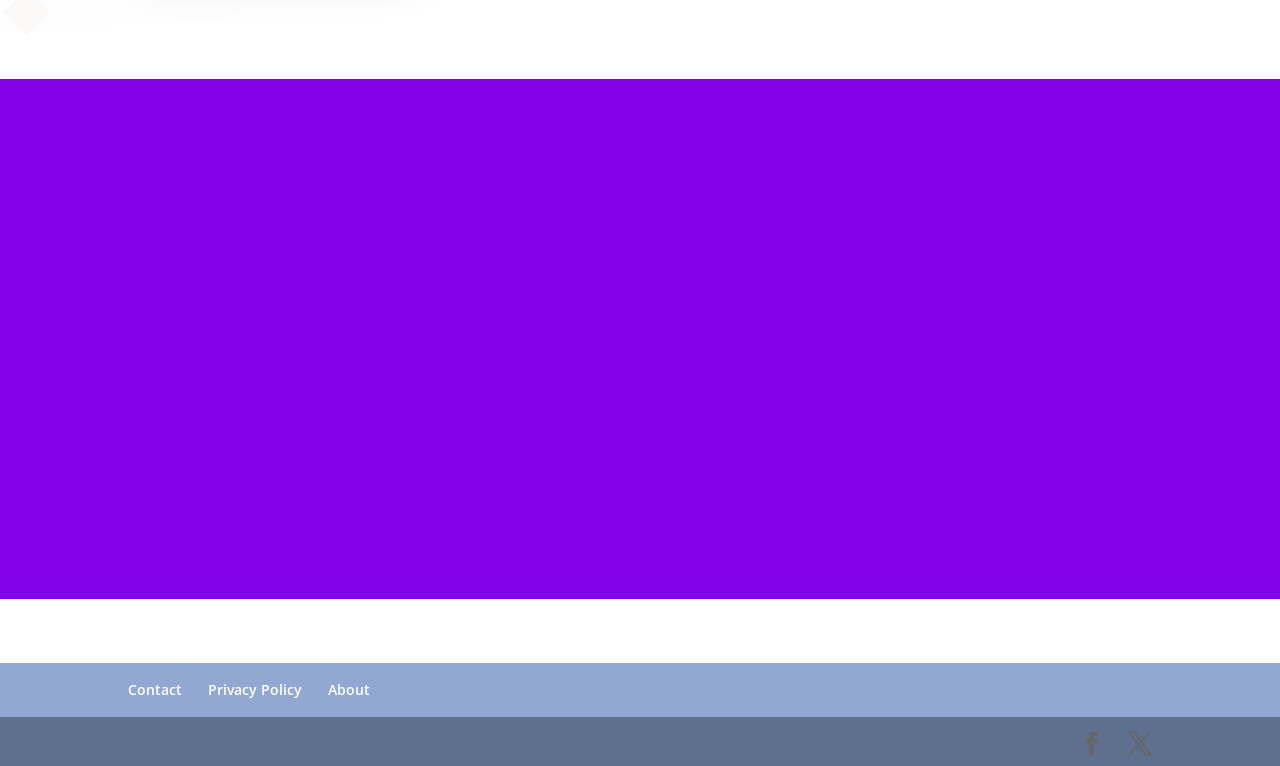What is the phone number of the office?
Using the image, provide a concise answer in one word or a short phrase.

(508)992-7300